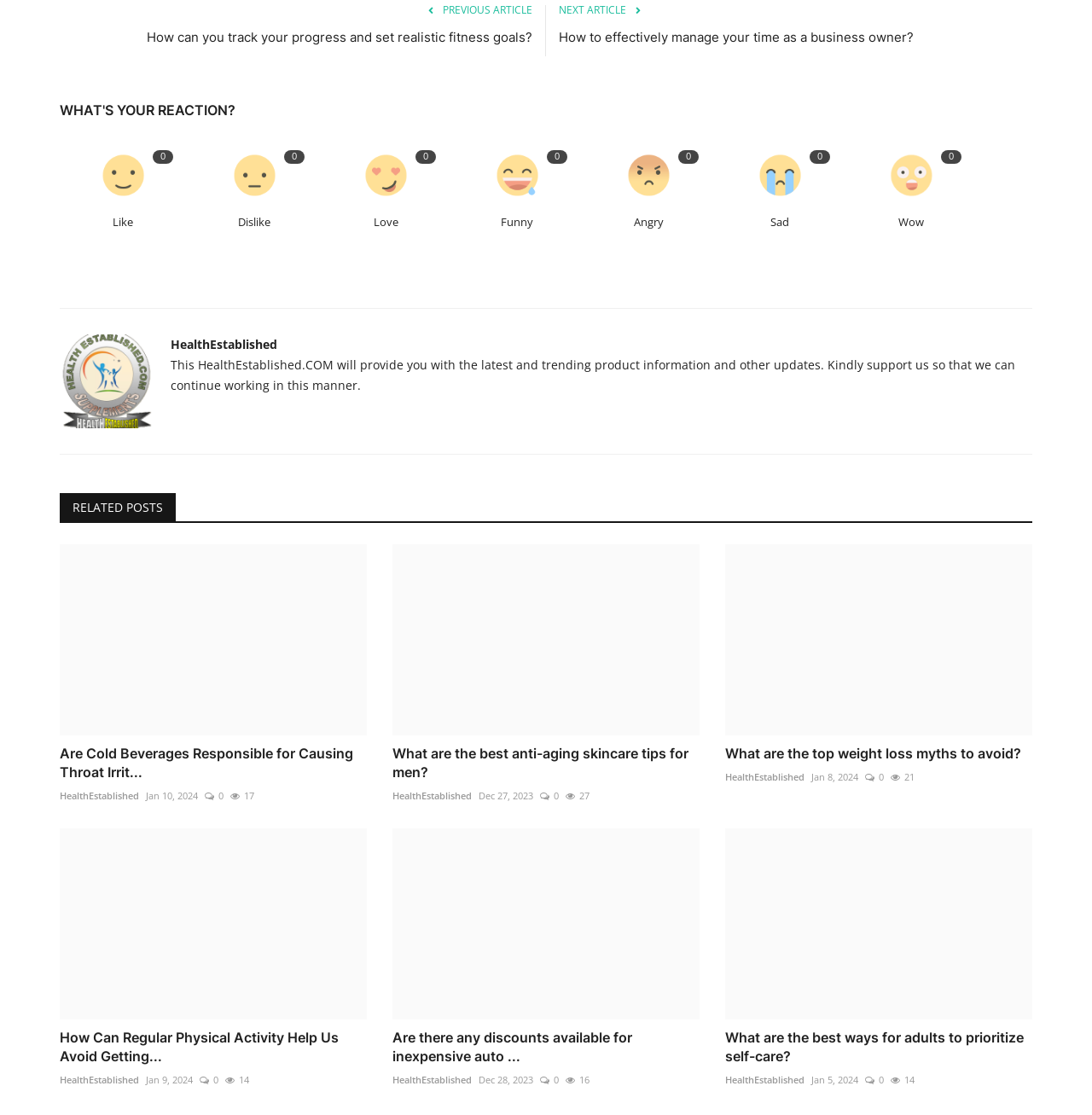Identify the bounding box coordinates of the section that should be clicked to achieve the task described: "Click on the 'NEXT ARTICLE' link".

[0.512, 0.004, 0.945, 0.013]